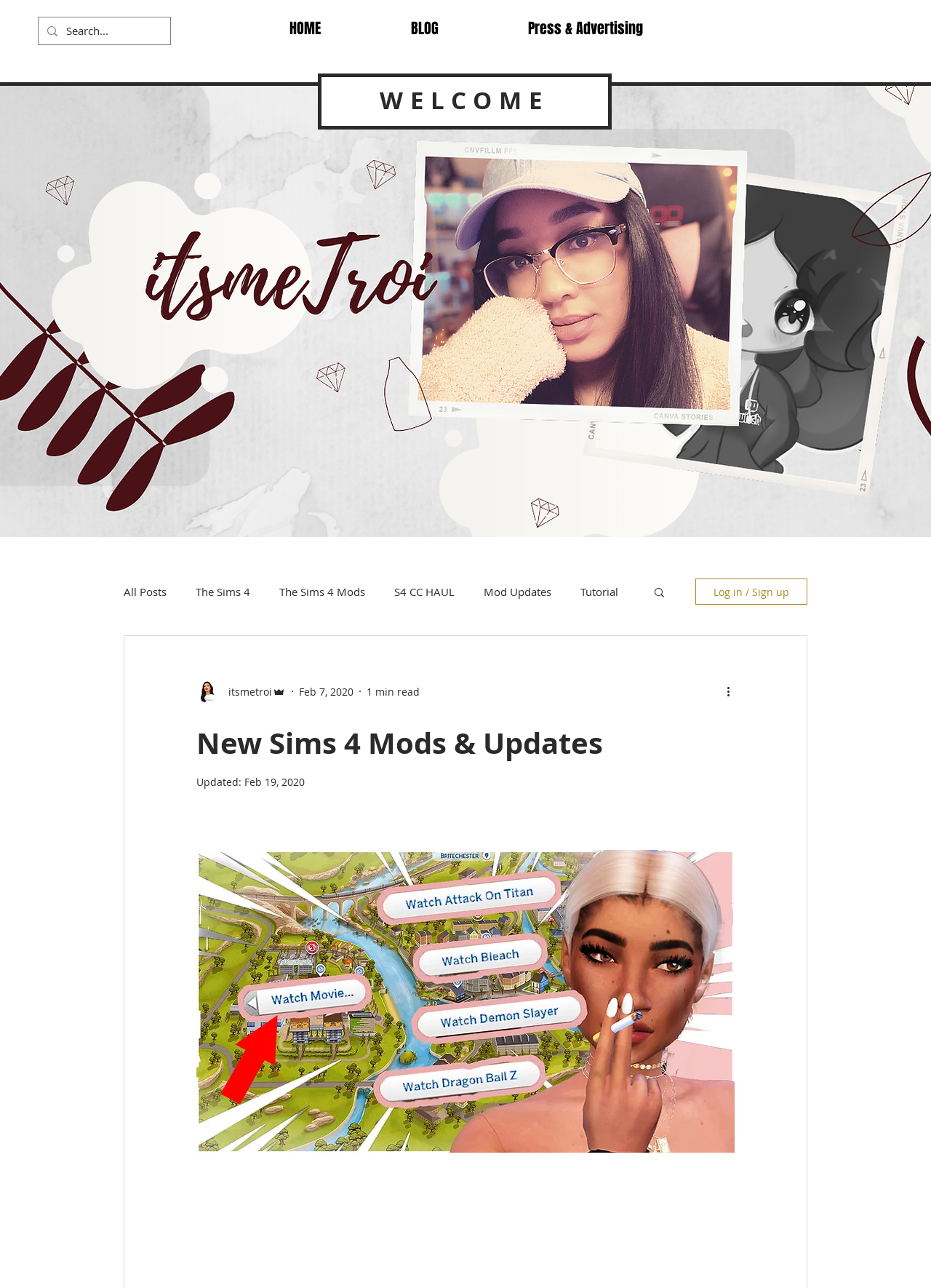Can you give a detailed response to the following question using the information from the image? What is the date of the latest update?

I looked for the date of the latest update by searching for elements that seem to be related to the update date. I found a generic element with the text 'Feb 19, 2020', which is likely to be the date of the latest update.